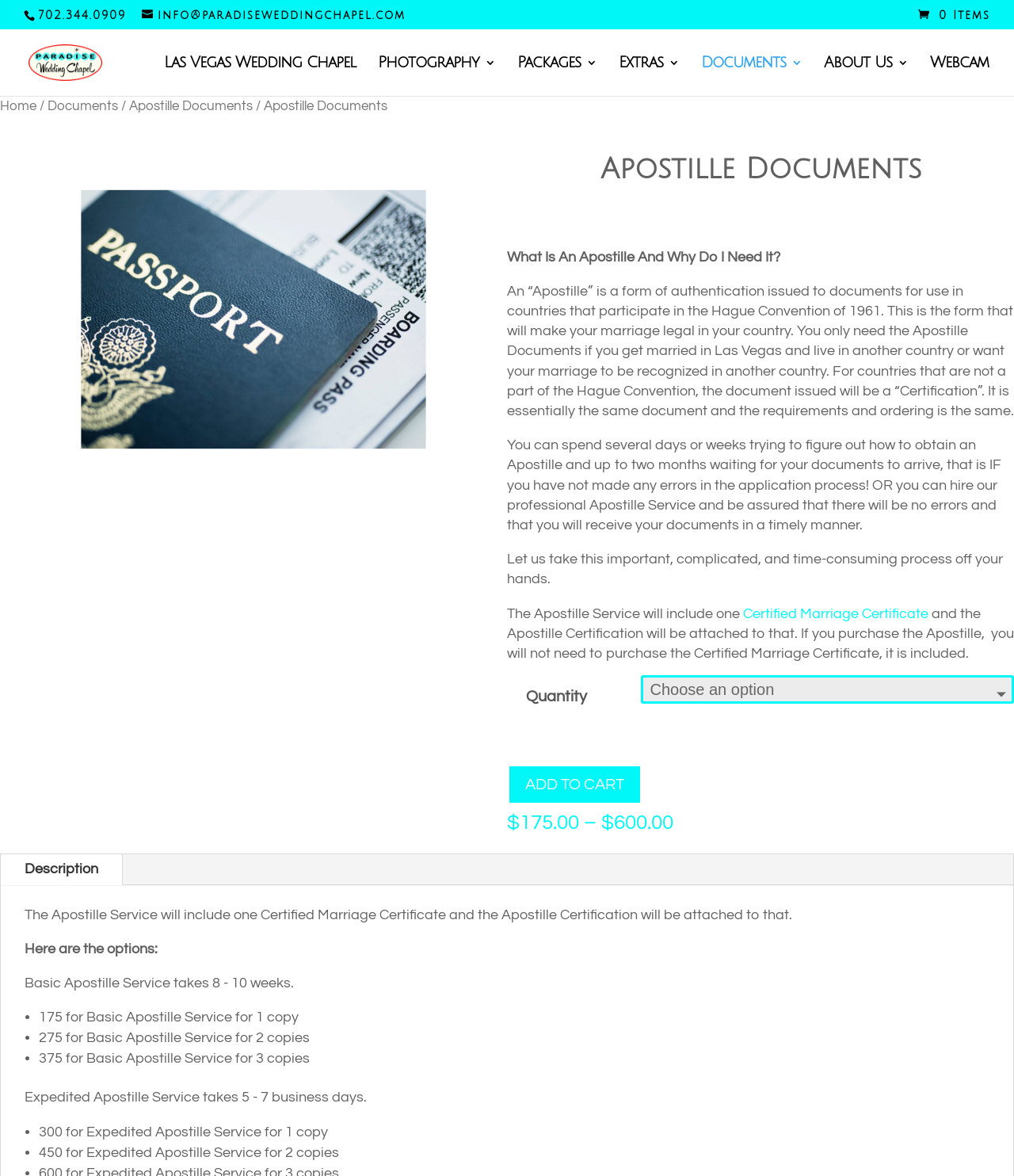Explain the webpage in detail, including its primary components.

The webpage is about Apostille documents and services provided by Paradise Wedding Chapel. At the top, there is a phone number "702.344.0909" and an email address "info@paradiseweddingchapel.com" on the left, and a navigation menu with several links, including "0 Items", "Paradise Wedding Chapel", "Las Vegas Wedding Chapel", and others, on the right.

Below the navigation menu, there is a breadcrumb navigation section with links to "Home", "Documents", and "Apostille Documents". Next to it, there is an image related to Apostille documents.

The main content of the webpage is divided into several sections. The first section has a heading "Apostille Documents" and provides information about what an Apostille is and why it is needed. The text explains that an Apostille is a form of authentication issued to documents for use in countries that participate in the Hague Convention of 1961.

The next section describes the benefits of using Paradise Wedding Chapel's Apostille Service, which can save time and ensure error-free processing. The service includes one Certified Marriage Certificate and the Apostille Certification attached to it.

Below this section, there is a form to purchase the Apostille Service, with a dropdown menu to select the quantity and a button to "ADD TO CART". The price of the service is displayed, ranging from $175.00 to $600.00 depending on the options chosen.

Further down, there is a section with a link to "Description" and a detailed description of the Apostille Service, including the options for Basic Apostille Service and Expedited Apostille Service, with their respective prices and processing times. The options are listed in bullet points, with prices ranging from $175 for 1 copy to $450 for 2 copies.